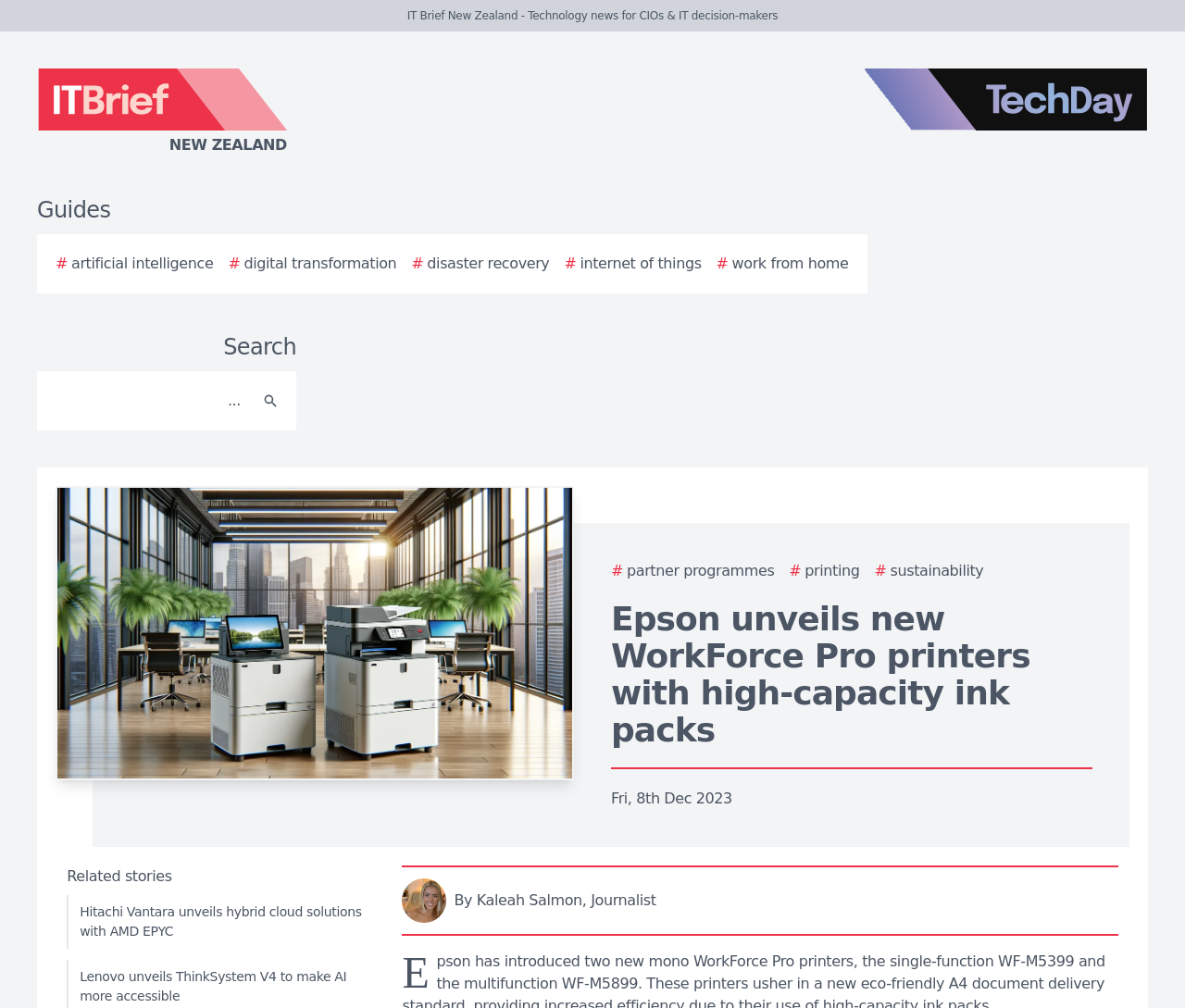Who is the author of the article?
Use the screenshot to answer the question with a single word or phrase.

Kaleah Salmon